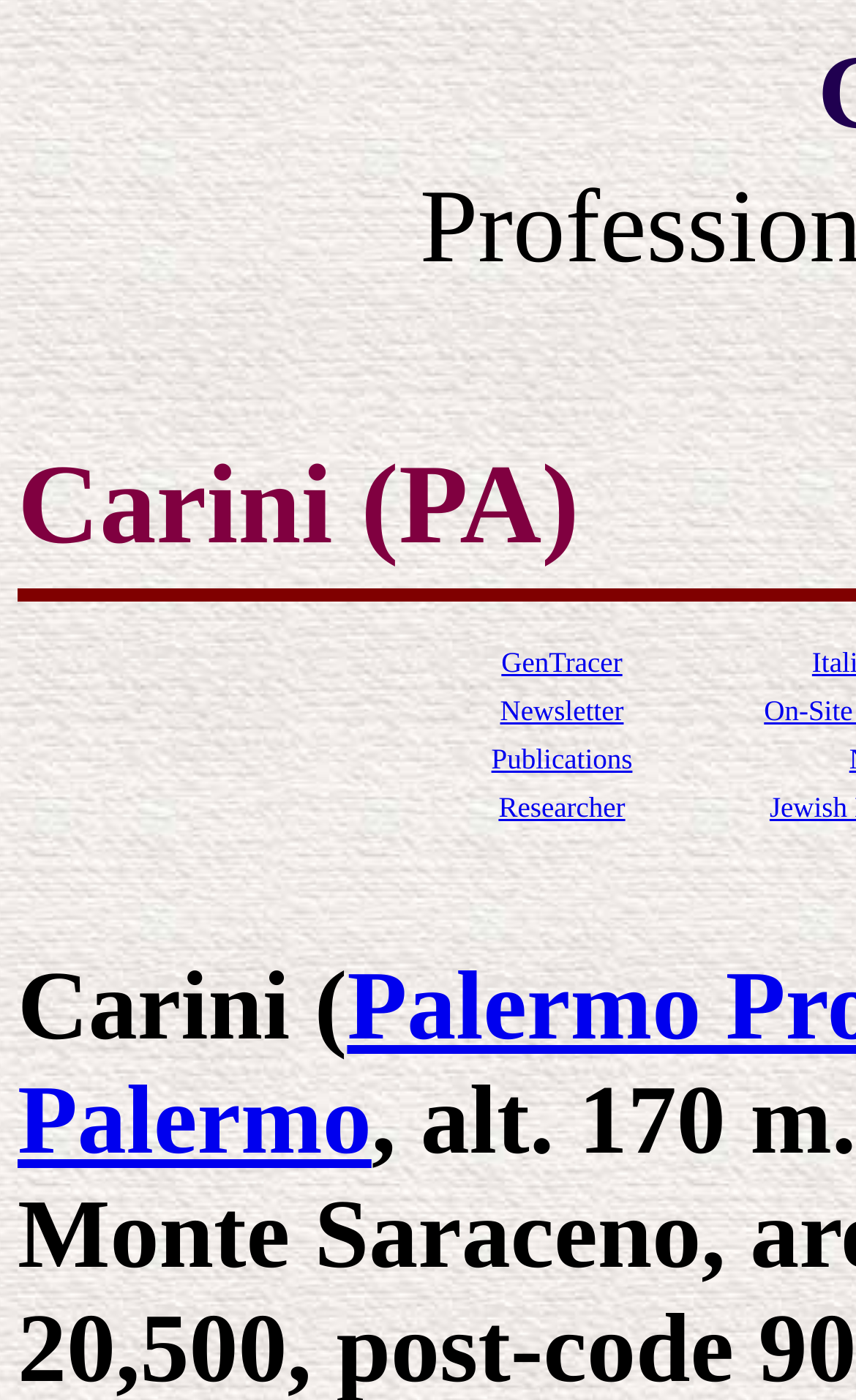Illustrate the webpage's structure and main components comprehensively.

The webpage is about Carini in Palermo Province. At the top, there is a title "Carini (PA)" which is also the main focus of the page. Below the title, there are four links arranged horizontally, each within a table cell. From left to right, the links are "GenTracer", "Newsletter", "Publications", and "Researcher". These links are positioned in the middle of the page, taking up about half of the screen width. 

Below the title and the links, there is a partial text "Carini (" which seems to be a fragment of a sentence or a title. To the right of this text, there is a link "Palermo" which is positioned at the bottom left of the page.